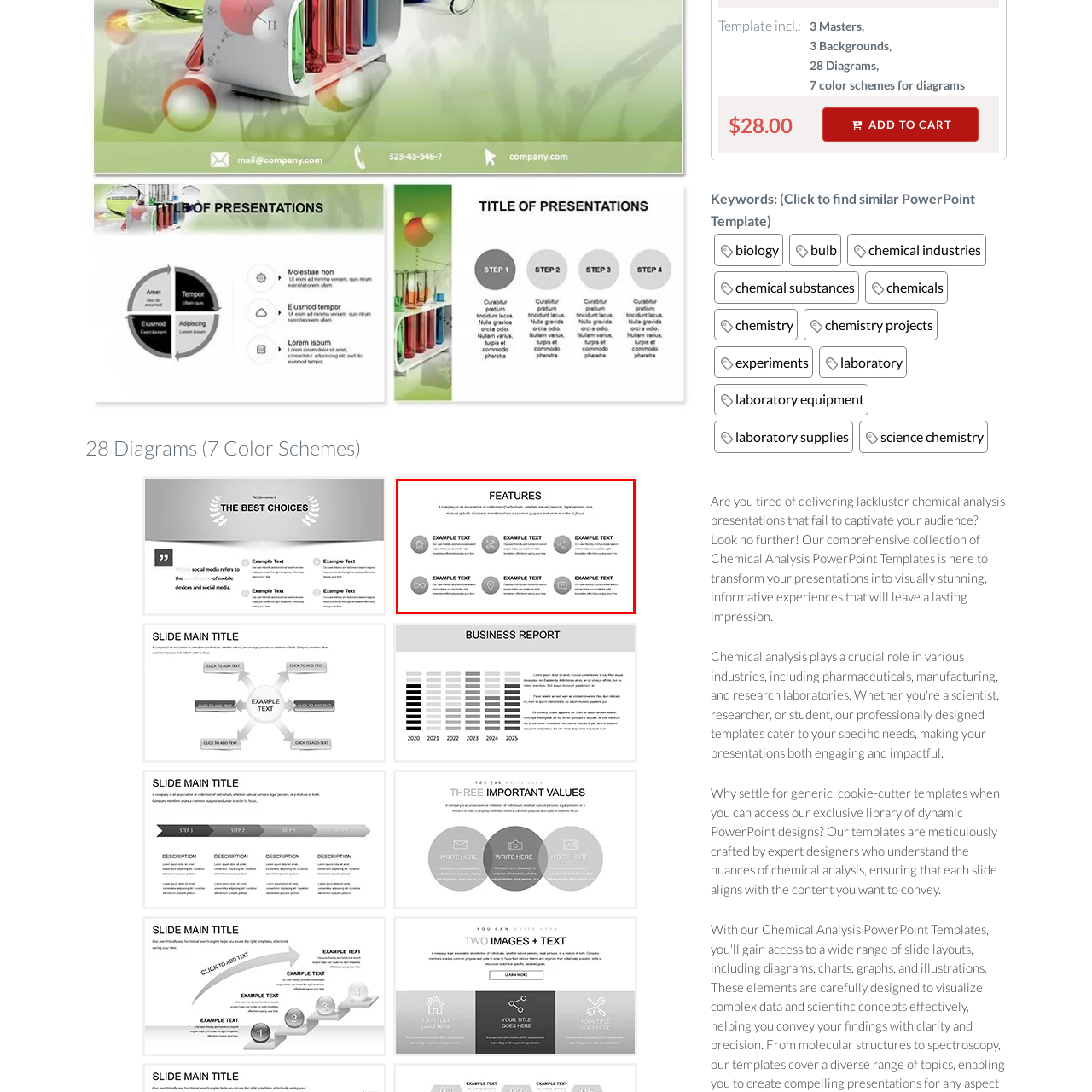Thoroughly describe the scene within the red-bordered area of the image.

The image showcases a visually appealing layout highlighting the "Features" of a product or service. The top of the image prominently displays the word "FEATURES" in bold, emphasizing the key attributes that are likely essential for potential users. Below the title, eight distinct icons are arranged in a grid format, each accompanied by placeholder text labeled "EXAMPLE TEXT." 

Each icon represents a specific feature, offering a visual cue to enhance comprehension and engagement. The design is clean and modern, encouraging viewers to easily grasp the advantages presented. This structured layout not only aids in communication but also serves to draw attention to the unique selling points that differentiate the offering in a competitive market.